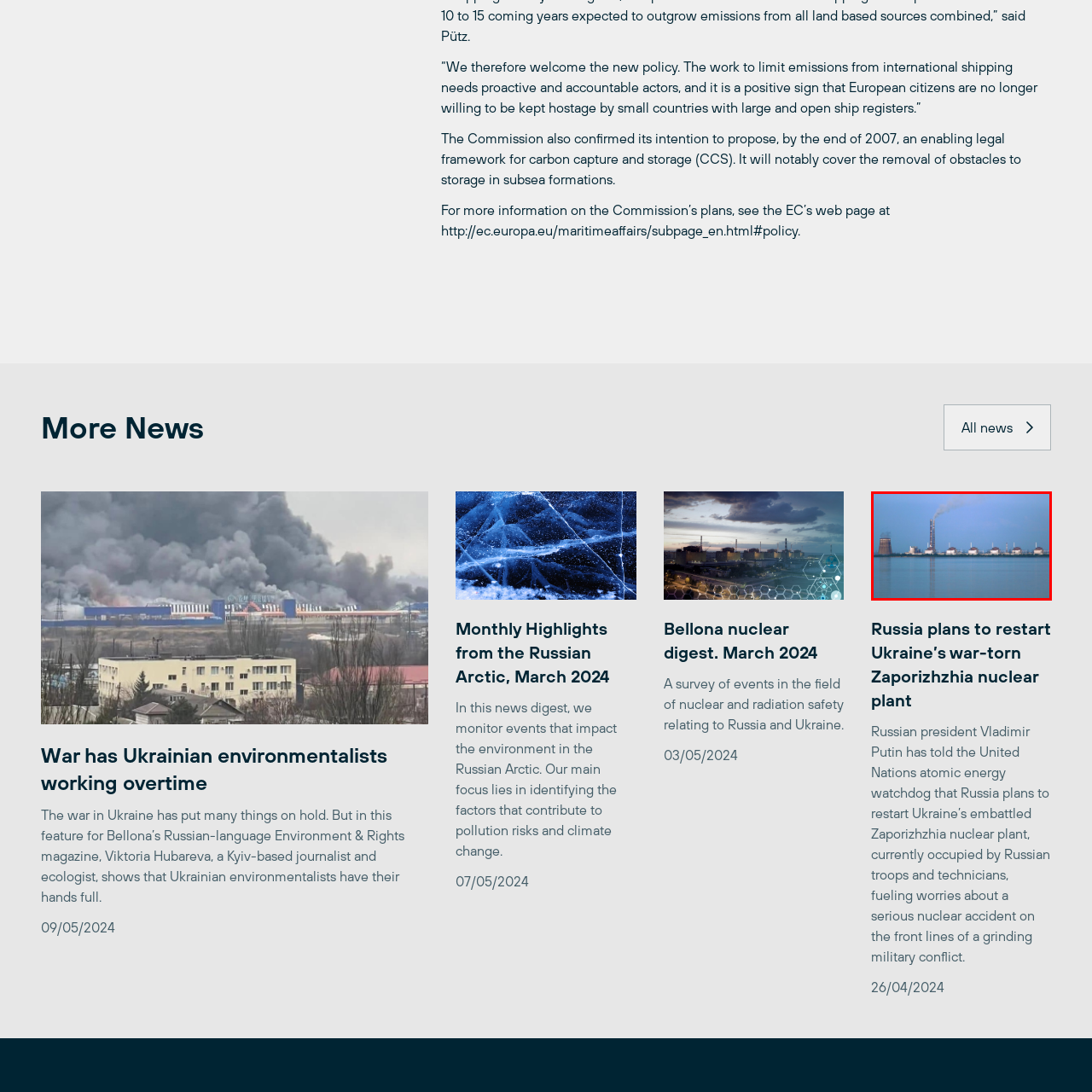What is rising from one of the stacks?
Look at the image inside the red bounding box and craft a detailed answer using the visual details you can see.

A plume of steam is rising from one of the stacks, indicating ongoing operational activity at the facility despite the precarious situation due to the military conflict in Ukraine.